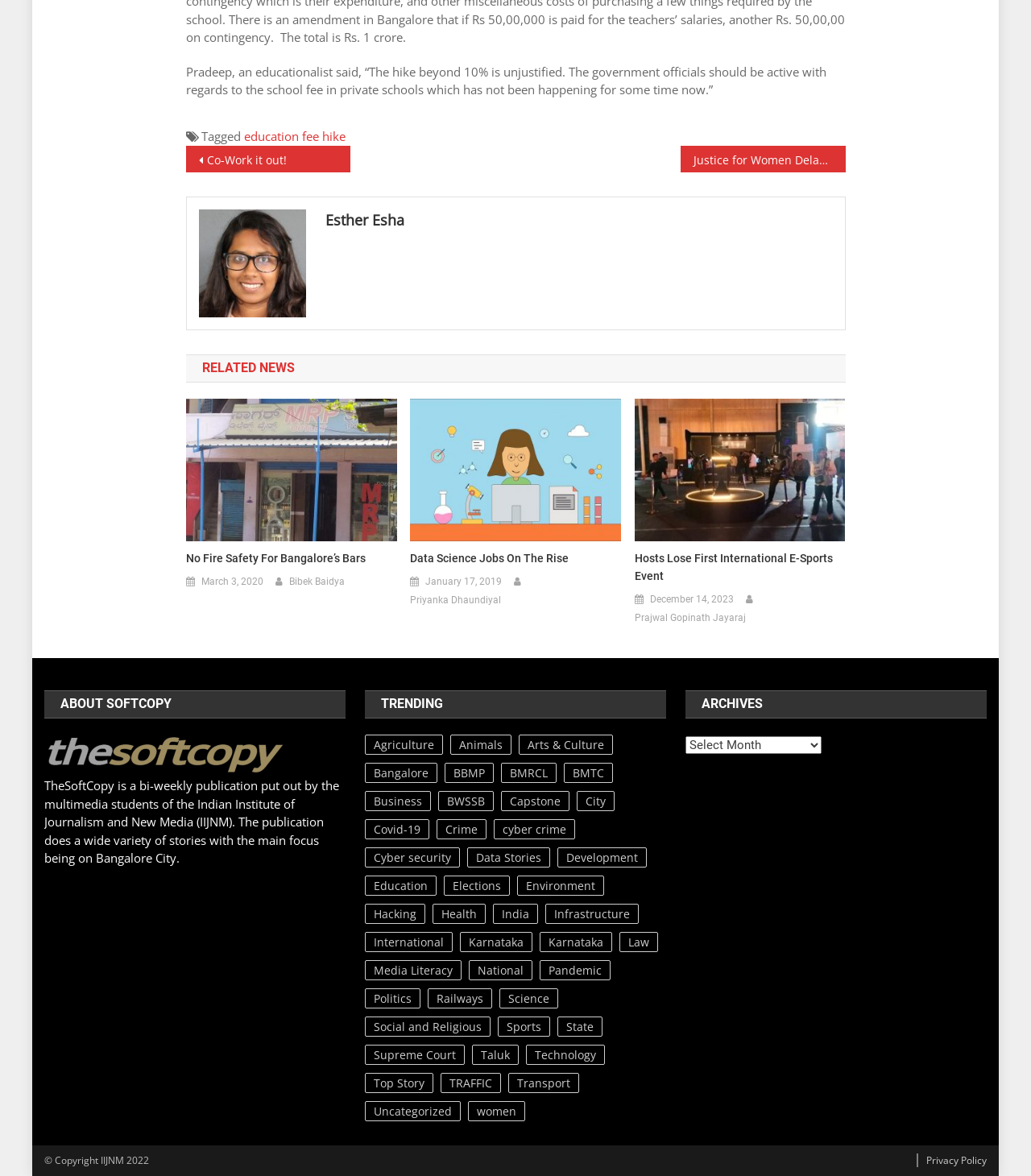From the webpage screenshot, predict the bounding box of the UI element that matches this description: "Science".

[0.485, 0.84, 0.542, 0.858]